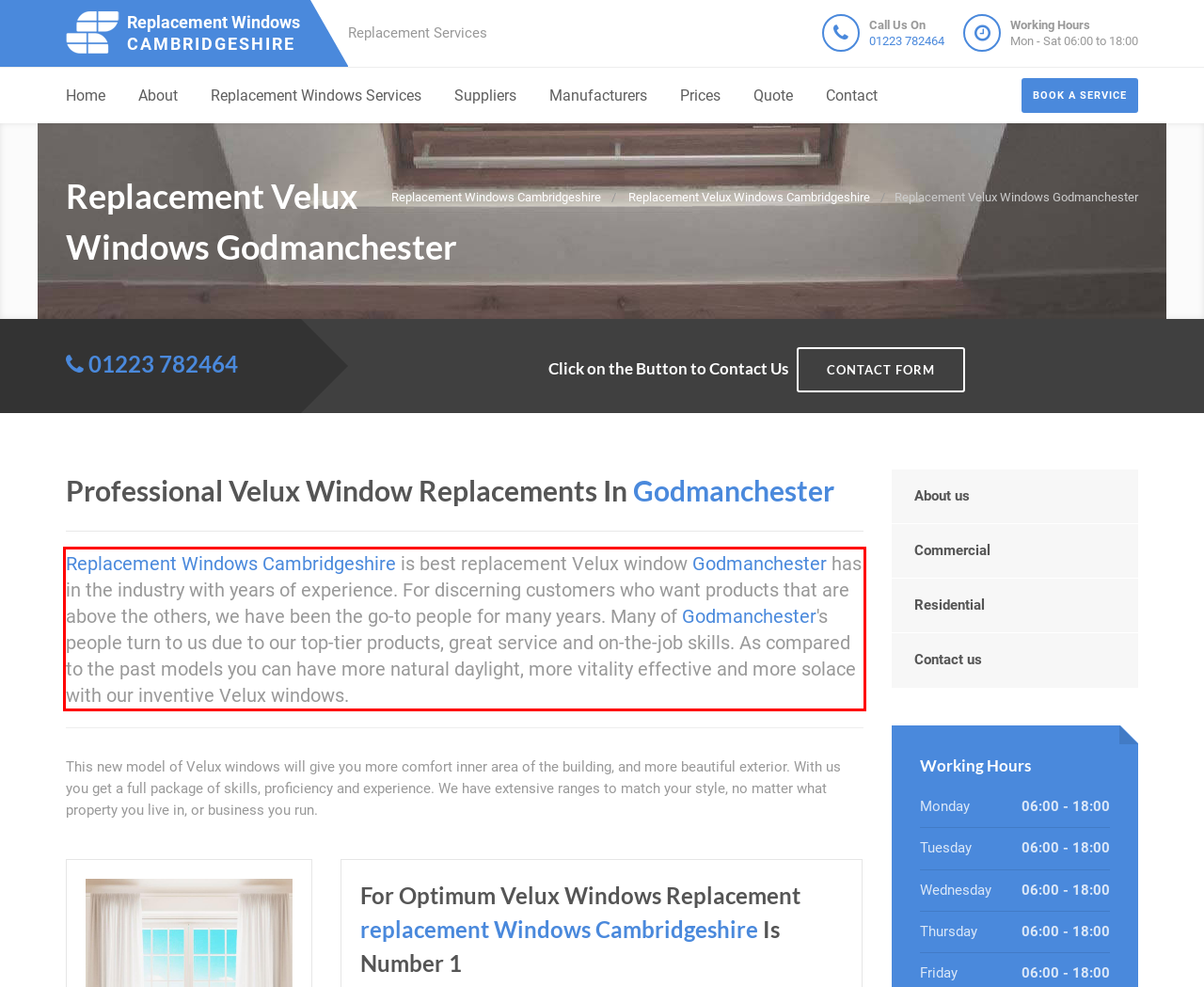There is a screenshot of a webpage with a red bounding box around a UI element. Please use OCR to extract the text within the red bounding box.

Replacement Windows Cambridgeshire is best replacement Velux window Godmanchester has in the industry with years of experience. For discerning customers who want products that are above the others, we have been the go-to people for many years. Many of Godmanchester's people turn to us due to our top-tier products, great service and on-the-job skills. As compared to the past models you can have more natural daylight, more vitality effective and more solace with our inventive Velux windows.